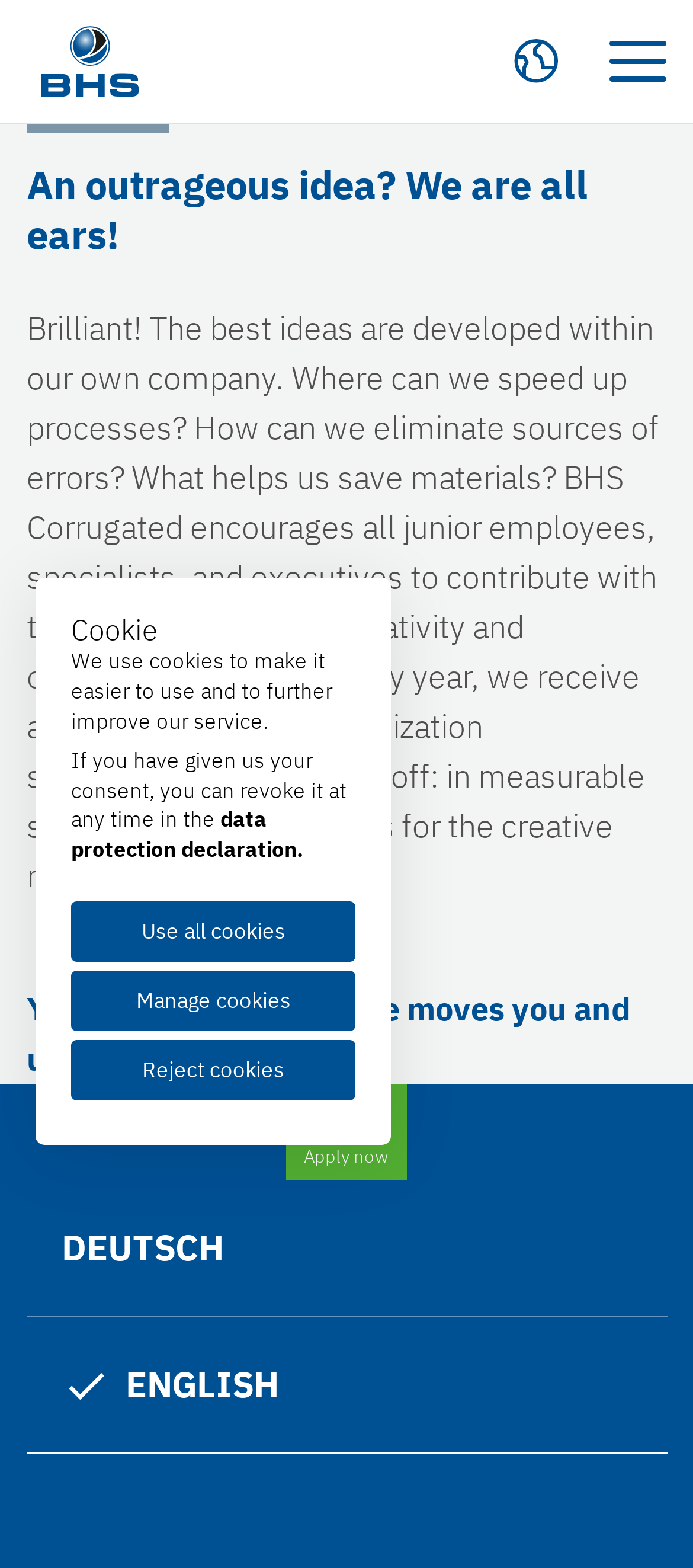Elaborate on the information and visuals displayed on the webpage.

The webpage is about BHS Corrugated's suggestion scheme, where employees are encouraged to contribute their ideas for change and improvement. 

At the top of the page, there is a logo image. Below the logo, there are two language options, "DEUTSCH" and "ENGLISH", placed side by side. 

The main content of the page is divided into two sections. The first section has a heading "An outrageous idea? We are all ears!" and a paragraph of text that explains the company's approach to encouraging employee suggestions. This section is located near the top of the page, taking up about a quarter of the screen. 

The second section has a heading "Your openness to change moves you and us forward" and is located below the first section. This section is slightly smaller than the first one.

On the right side of the page, there is a call-to-action button "Apply now". 

At the bottom of the page, there is a section related to cookies, with a brief explanation and three buttons: "Use all cookies", "Manage cookies", and "Reject cookies". There is also a link to the data protection declaration.